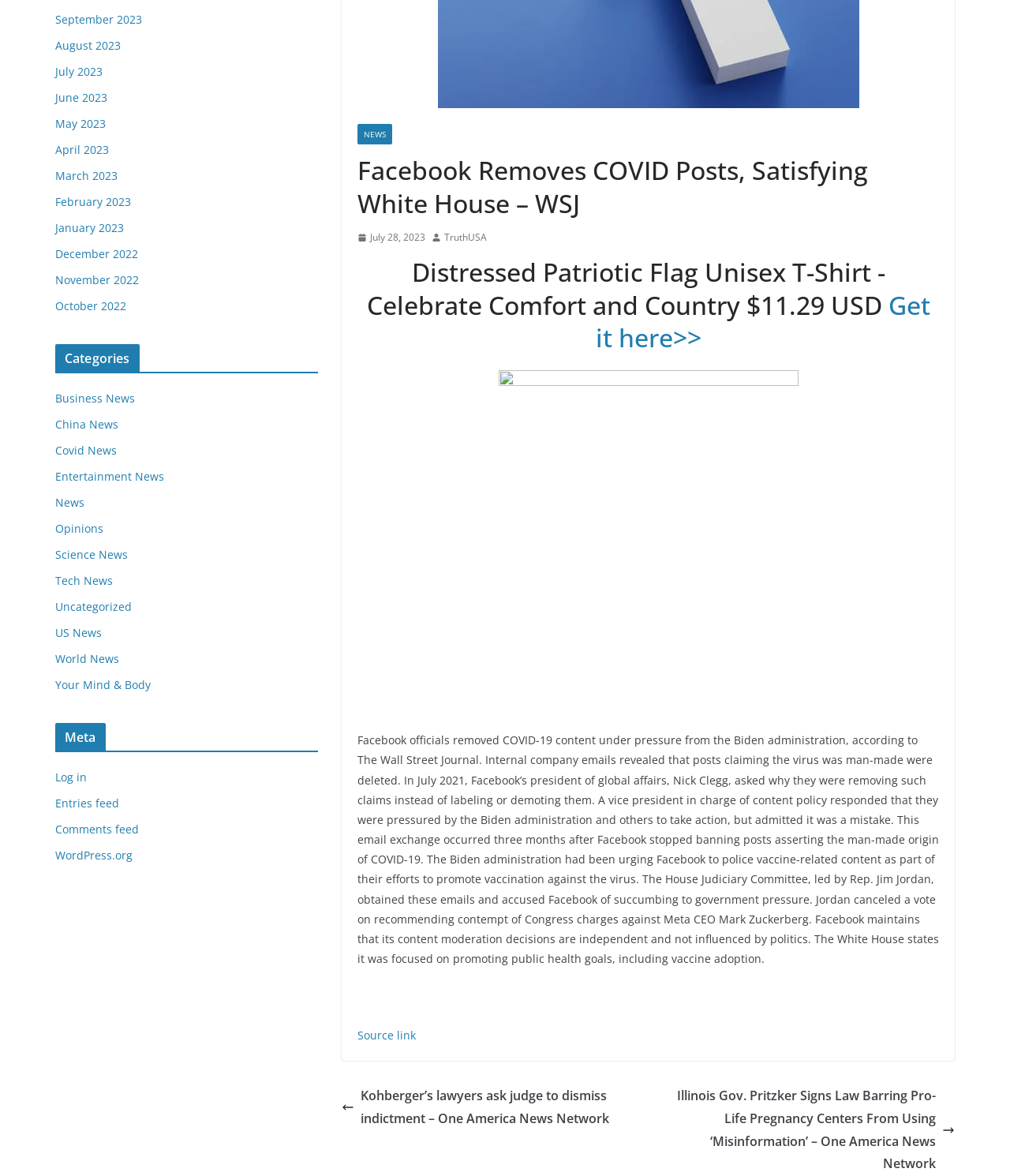Using the webpage screenshot, find the UI element described by December 2022. Provide the bounding box coordinates in the format (top-left x, top-left y, bottom-right x, bottom-right y), ensuring all values are floating point numbers between 0 and 1.

[0.055, 0.209, 0.137, 0.222]